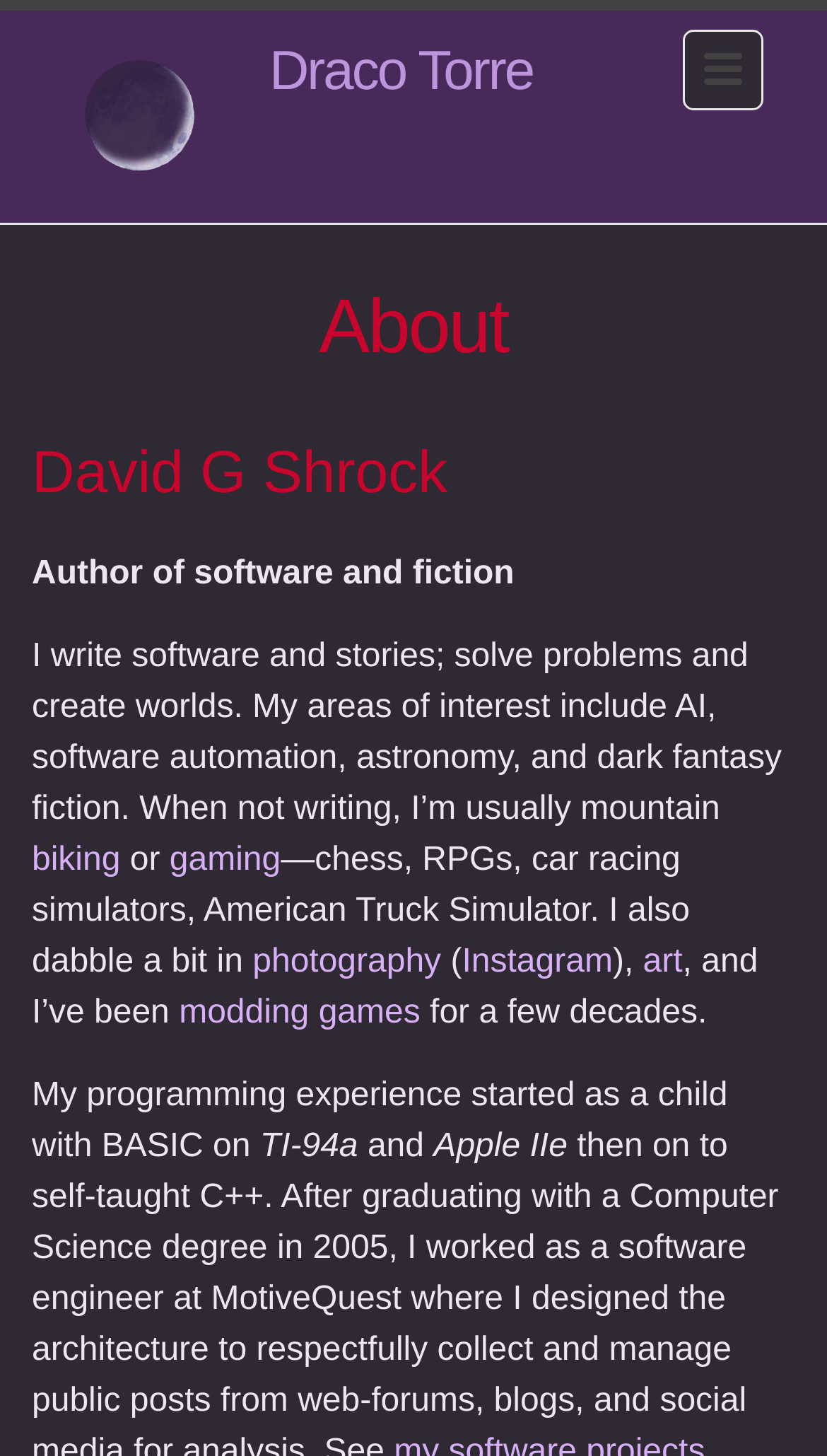Predict the bounding box of the UI element that fits this description: "art".

[0.777, 0.648, 0.825, 0.673]